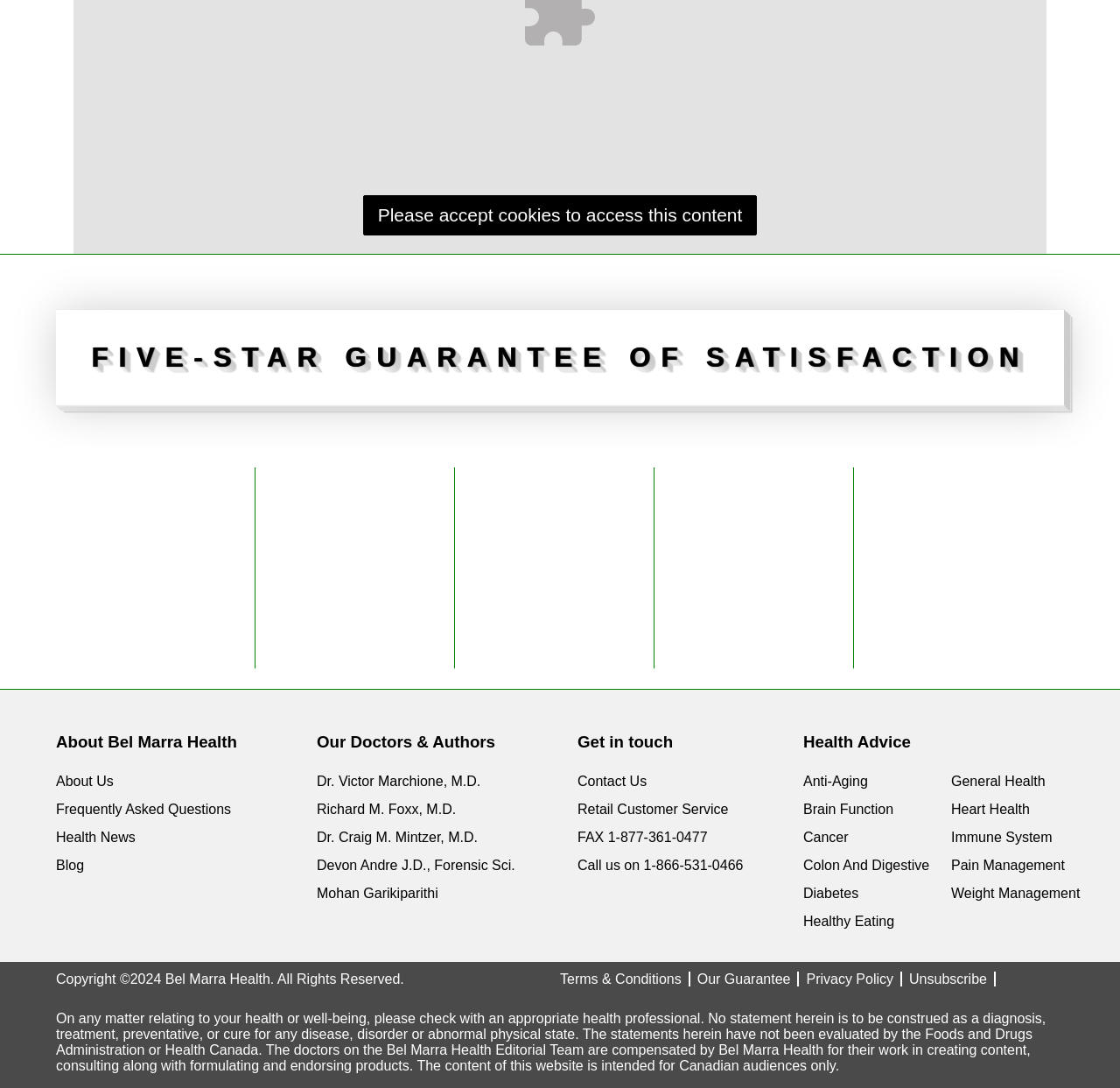What is the name of the company?
Using the visual information, answer the question in a single word or phrase.

Bel Marra Health